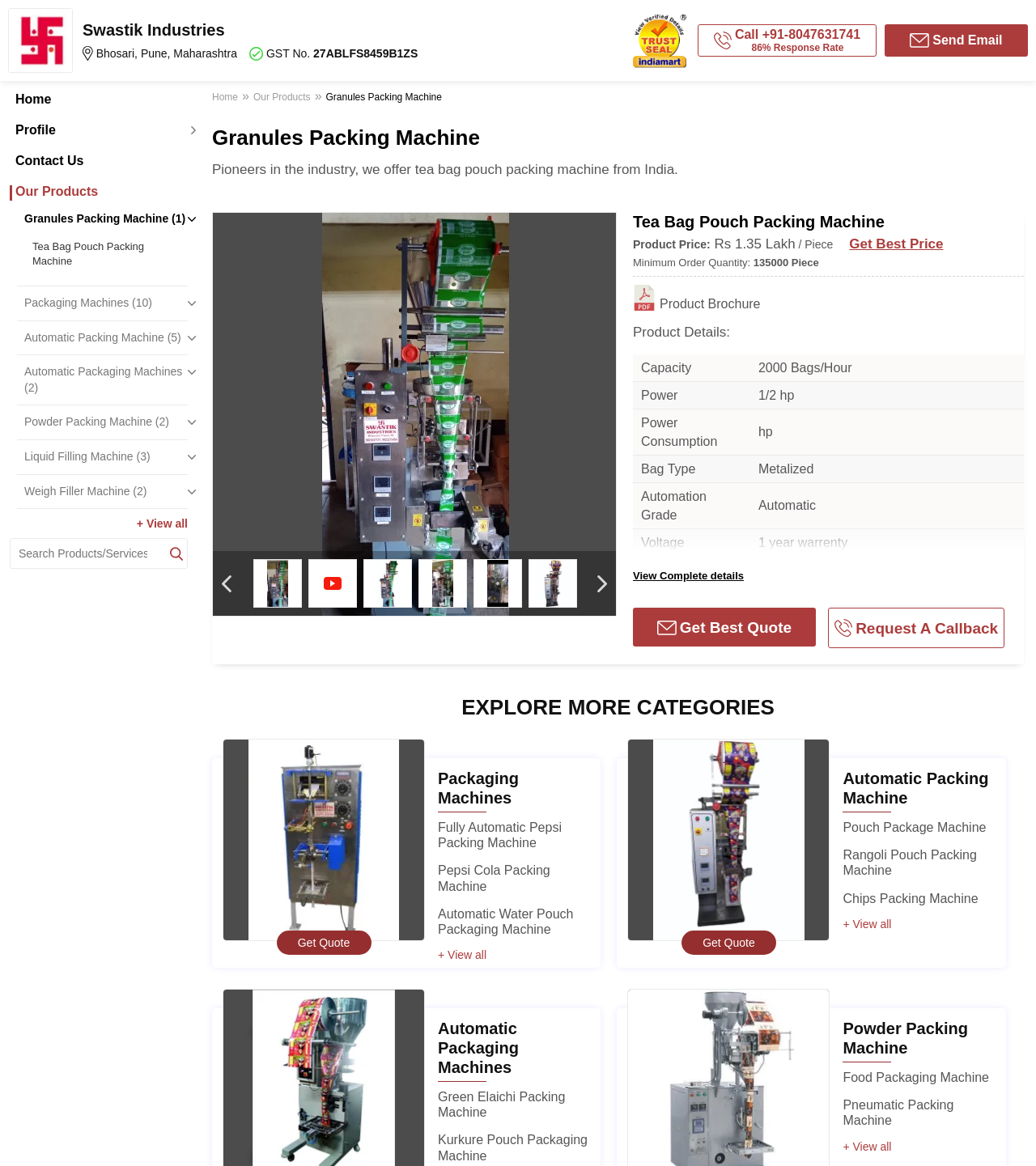Please identify the bounding box coordinates of the element I should click to complete this instruction: 'Search for products or services'. The coordinates should be given as four float numbers between 0 and 1, like this: [left, top, right, bottom].

[0.009, 0.462, 0.181, 0.488]